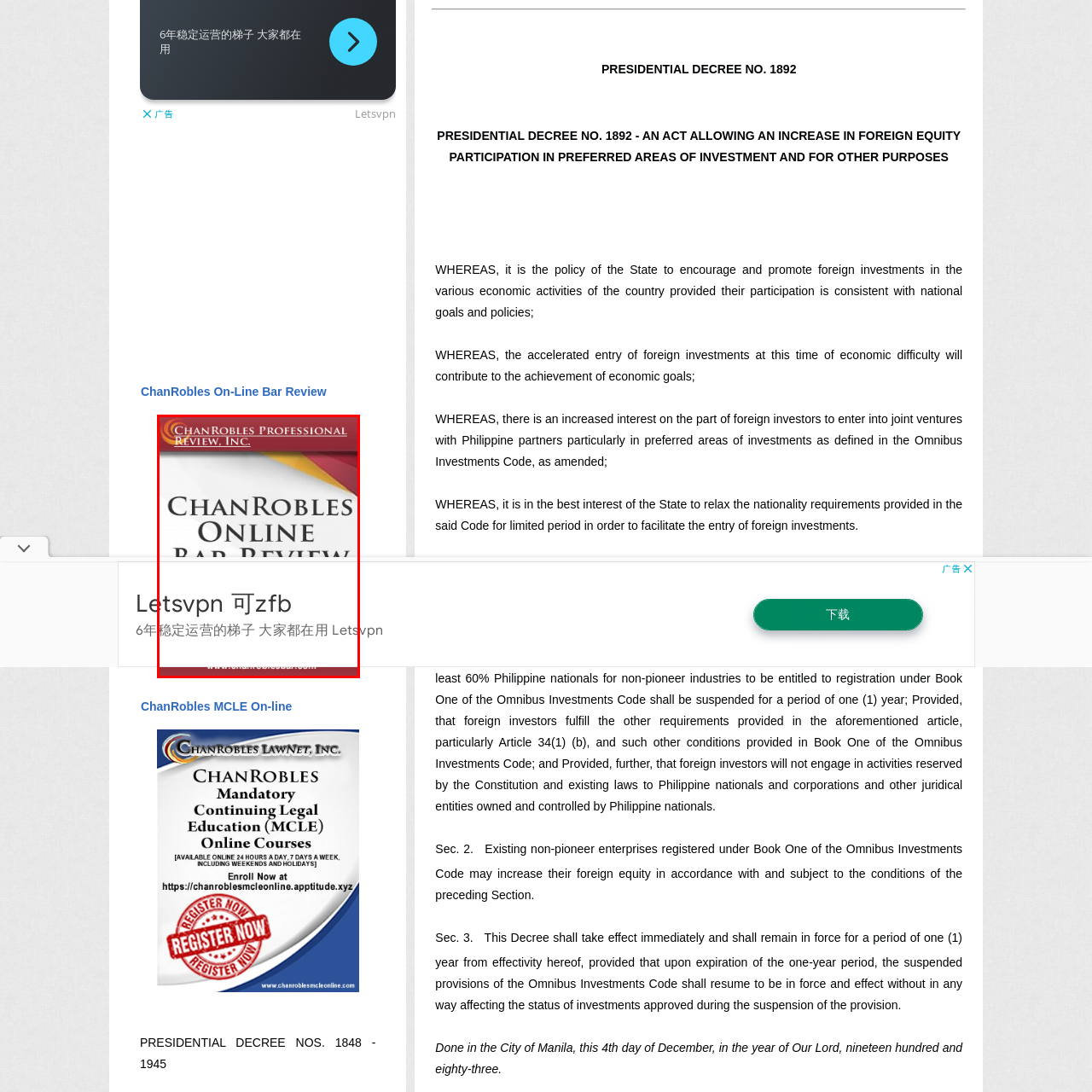What is the target audience of the program?
Inspect the image indicated by the red outline and answer the question with a single word or short phrase.

Aspiring legal professionals